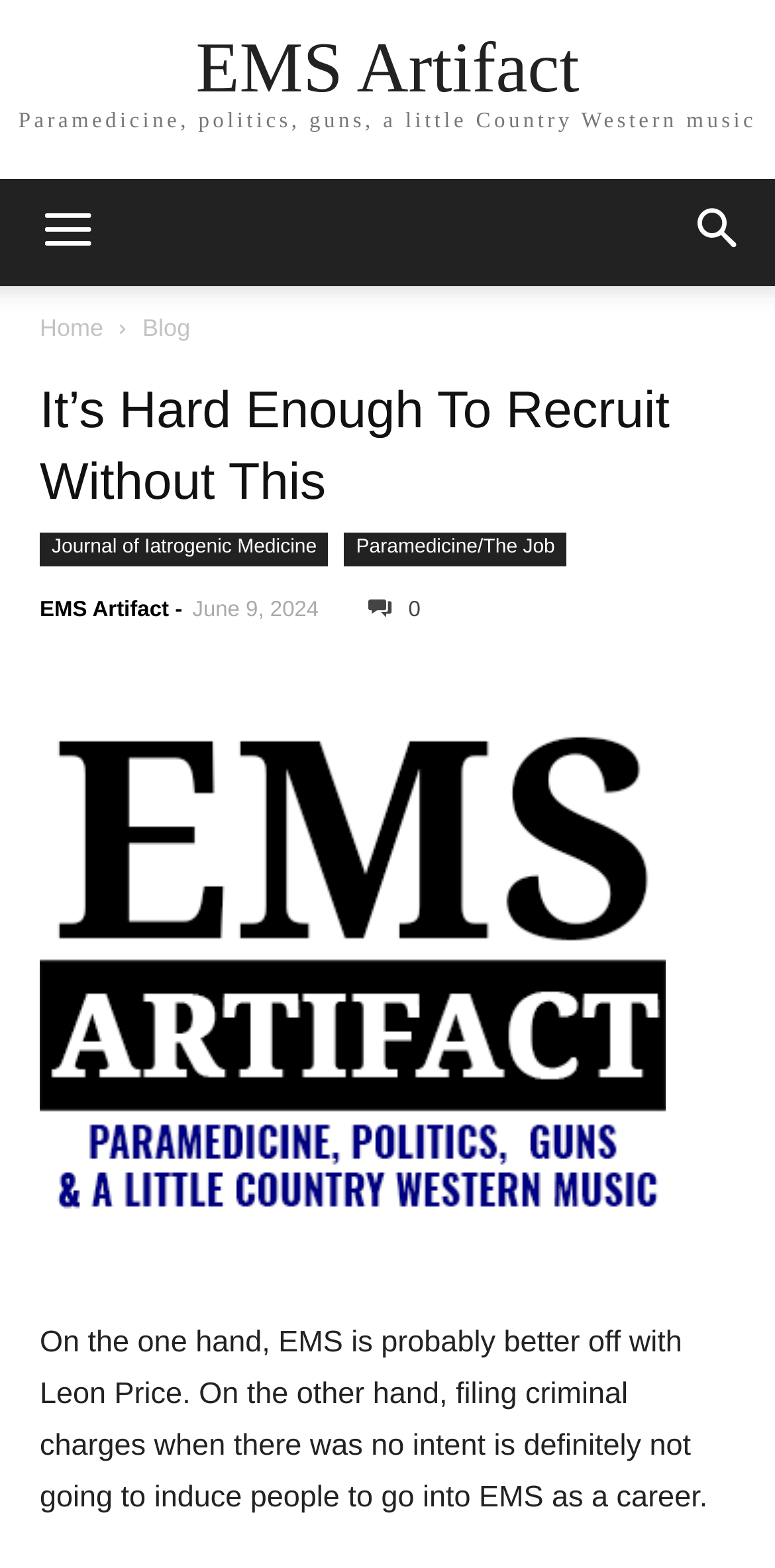Find and specify the bounding box coordinates that correspond to the clickable region for the instruction: "read It’s Hard Enough To Recruit Without This".

[0.051, 0.421, 0.949, 0.82]